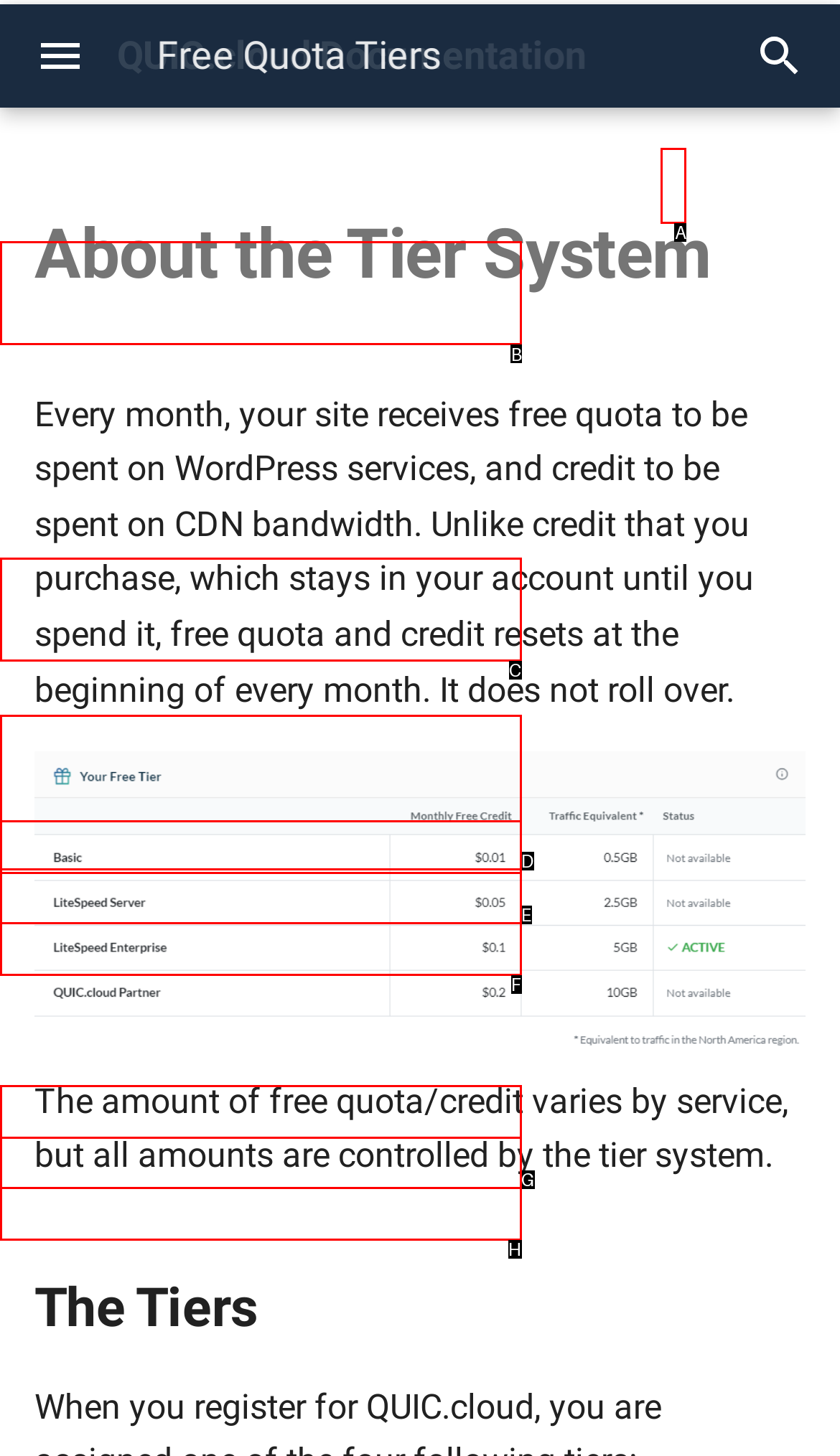Select the letter of the option that should be clicked to achieve the specified task: Go to Overview. Respond with just the letter.

B